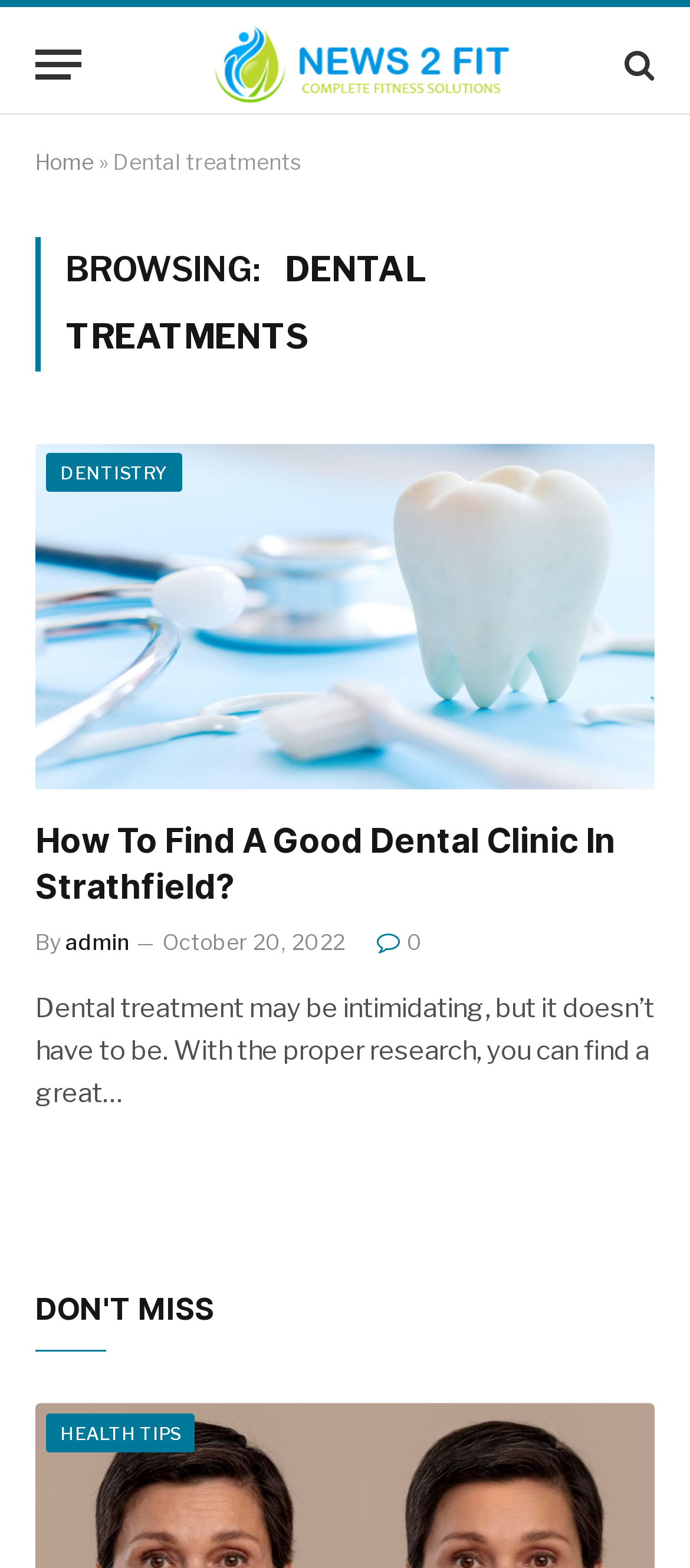What is the section title below the article?
With the help of the image, please provide a detailed response to the question.

By examining the webpage structure, I can see that the section title below the article is 'DON'T MISS' which is a heading element.